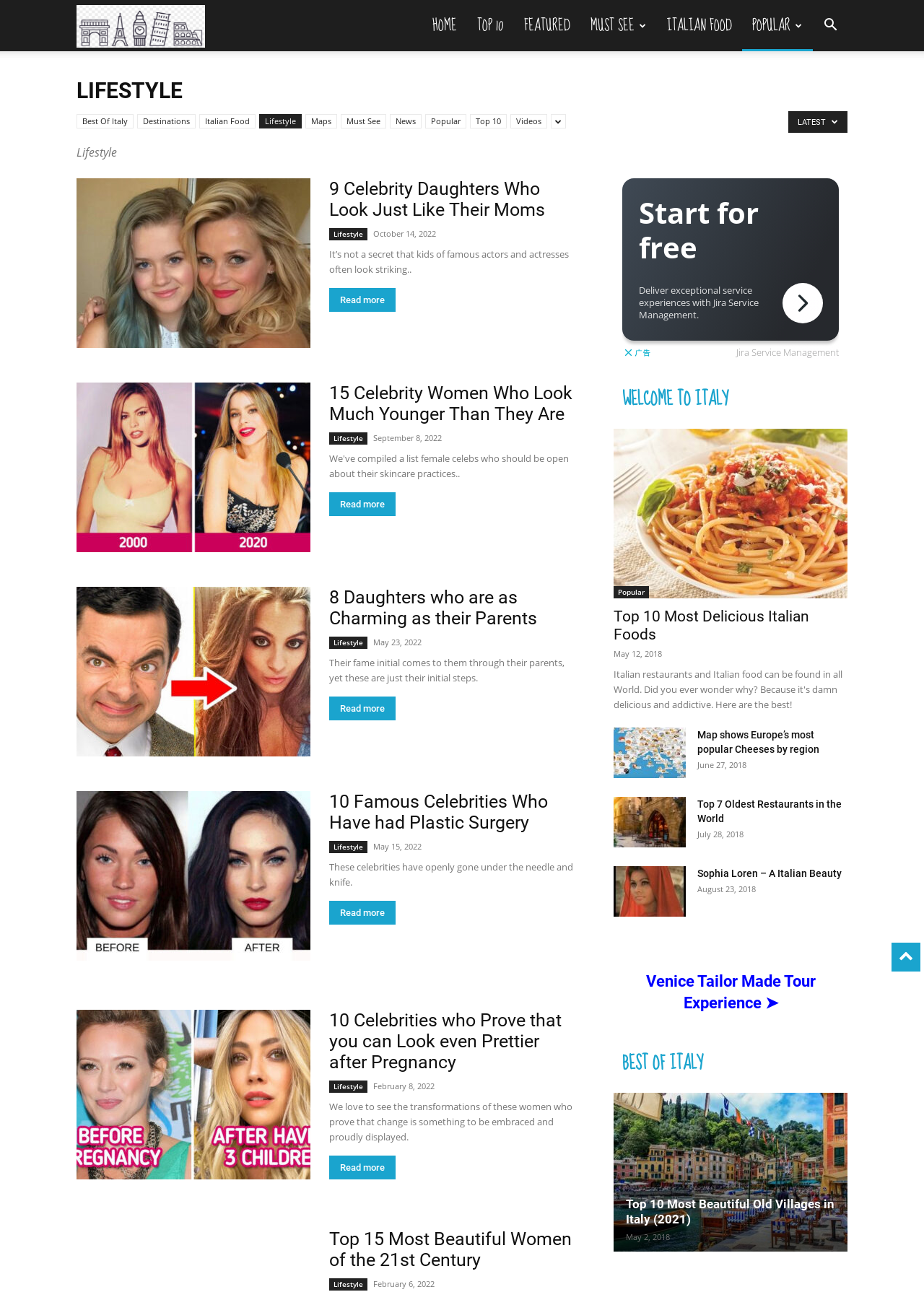Please identify the bounding box coordinates of the element I need to click to follow this instruction: "Read more about '9 Celebrity Daughters Who Look Just Like Their Moms'".

[0.356, 0.223, 0.428, 0.241]